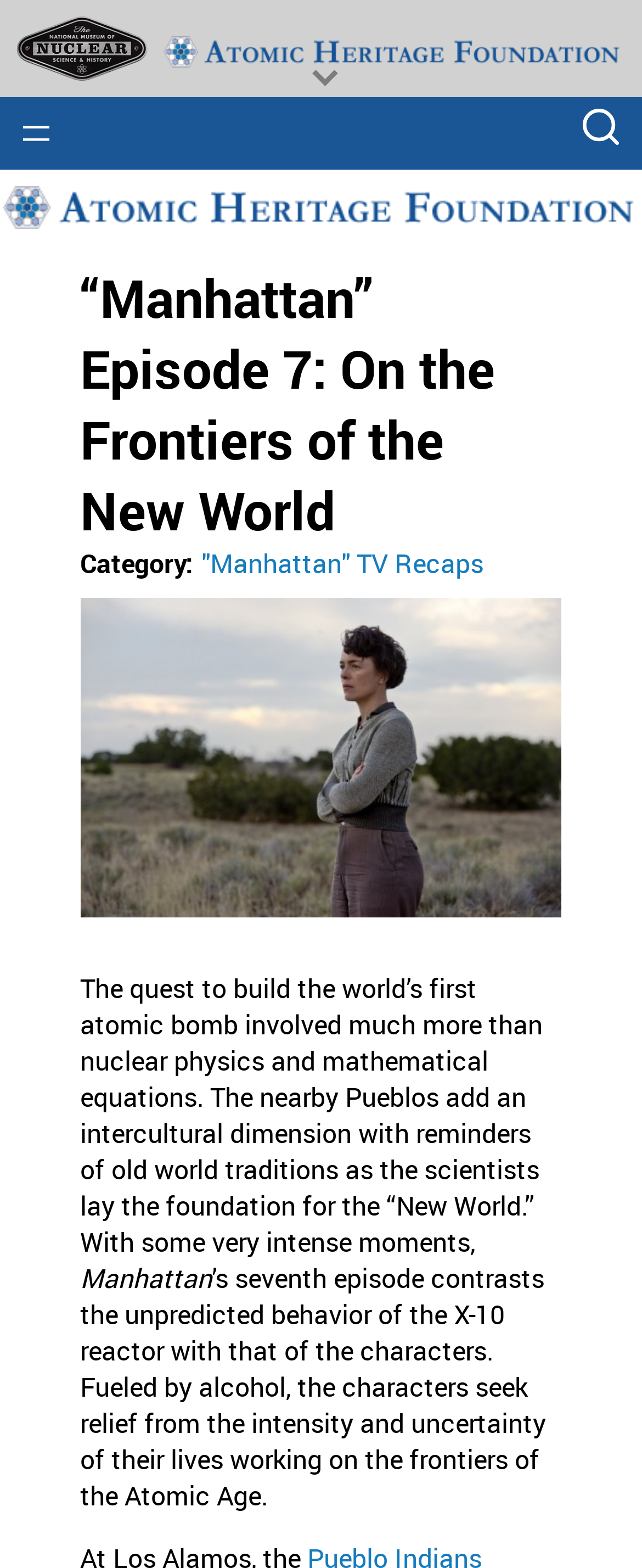Please answer the following question using a single word or phrase: 
What is the name of the museum?

National Museum of Nuclear Science & History